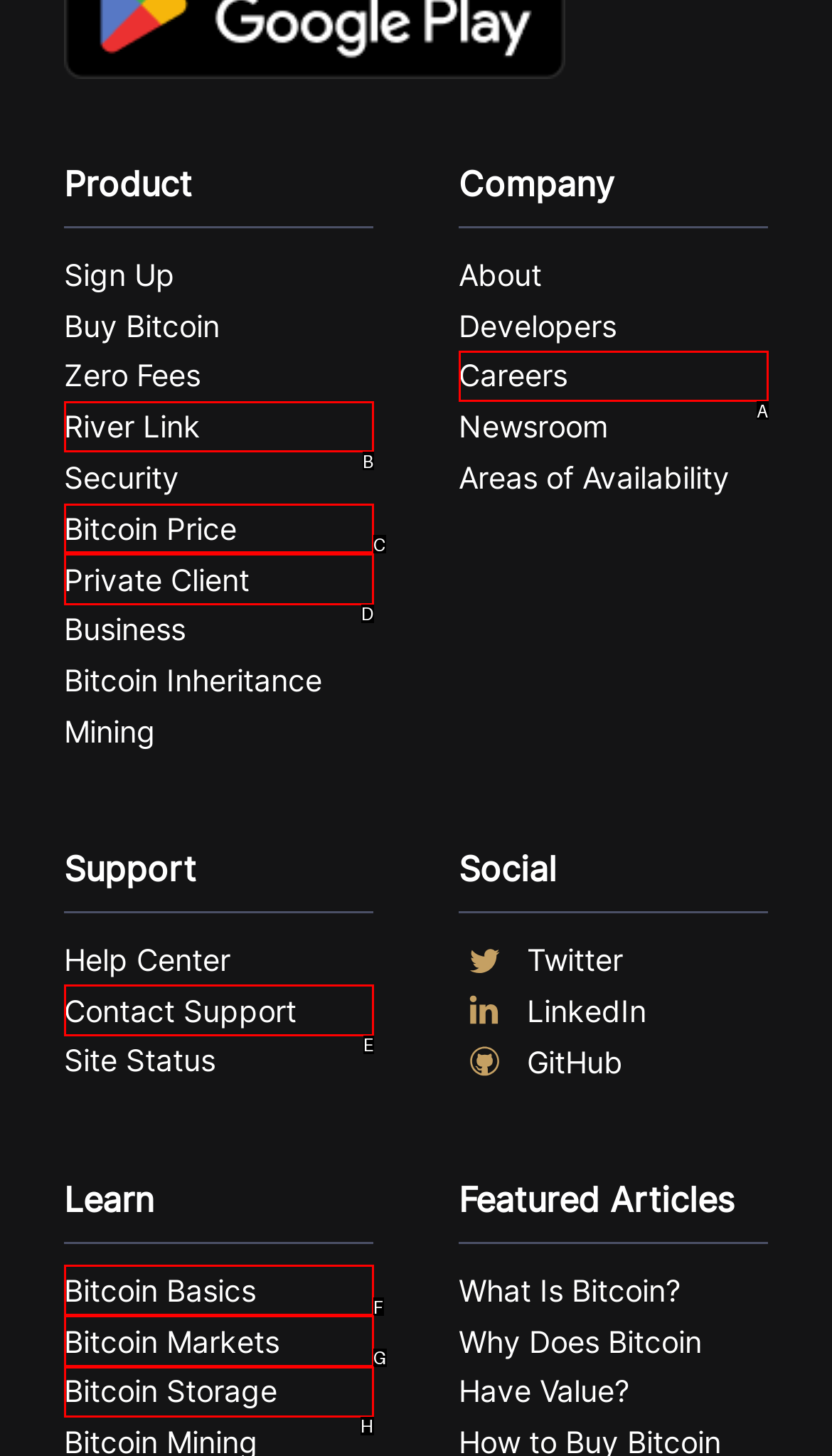For the given instruction: Check the Bitcoin Price, determine which boxed UI element should be clicked. Answer with the letter of the corresponding option directly.

C